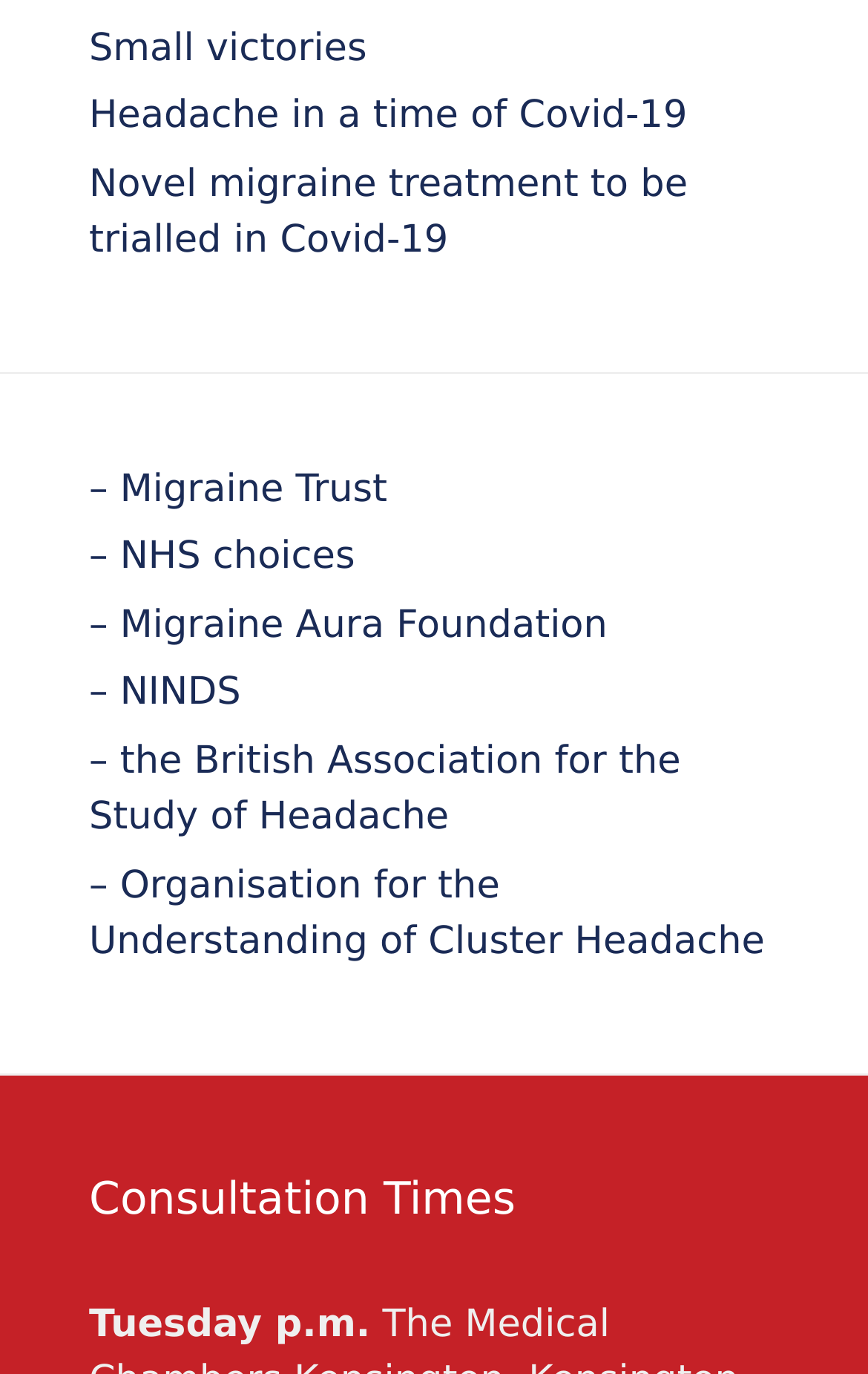How many links are there in the webpage? Observe the screenshot and provide a one-word or short phrase answer.

7